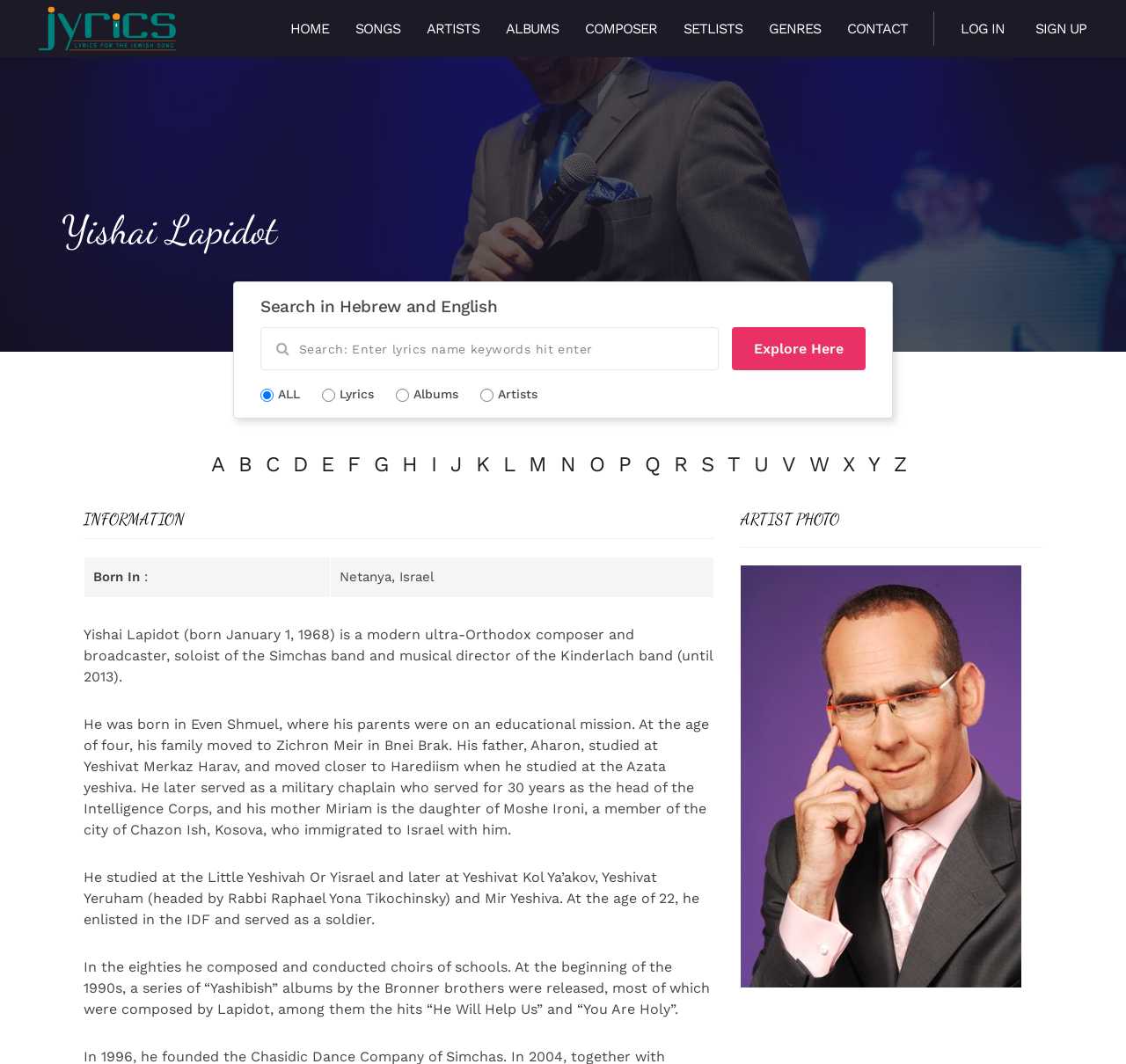Please respond to the question with a concise word or phrase:
What is Yishai Lapidot's birthdate?

January 1, 1968